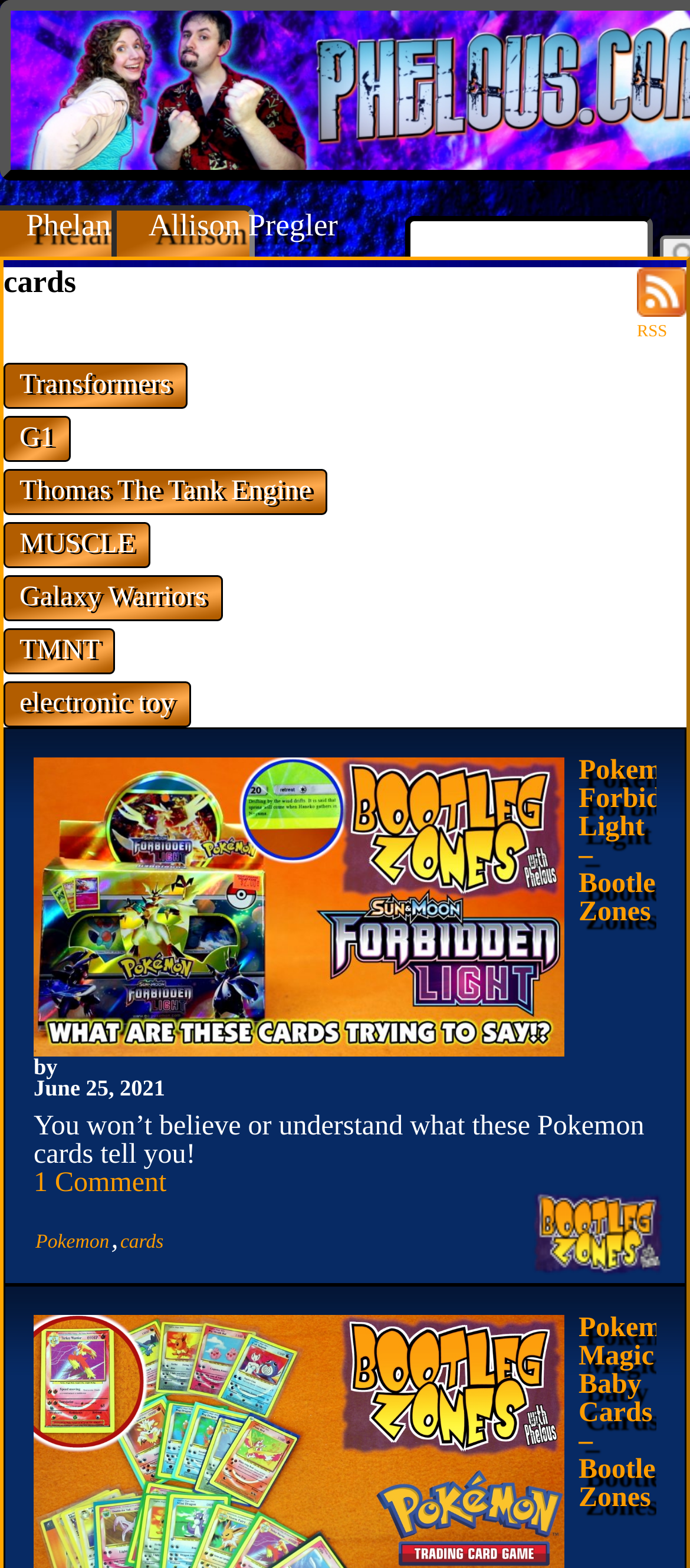Please extract the webpage's main title and generate its text content.

Pokemon Forbidden Light – Bootleg Zones